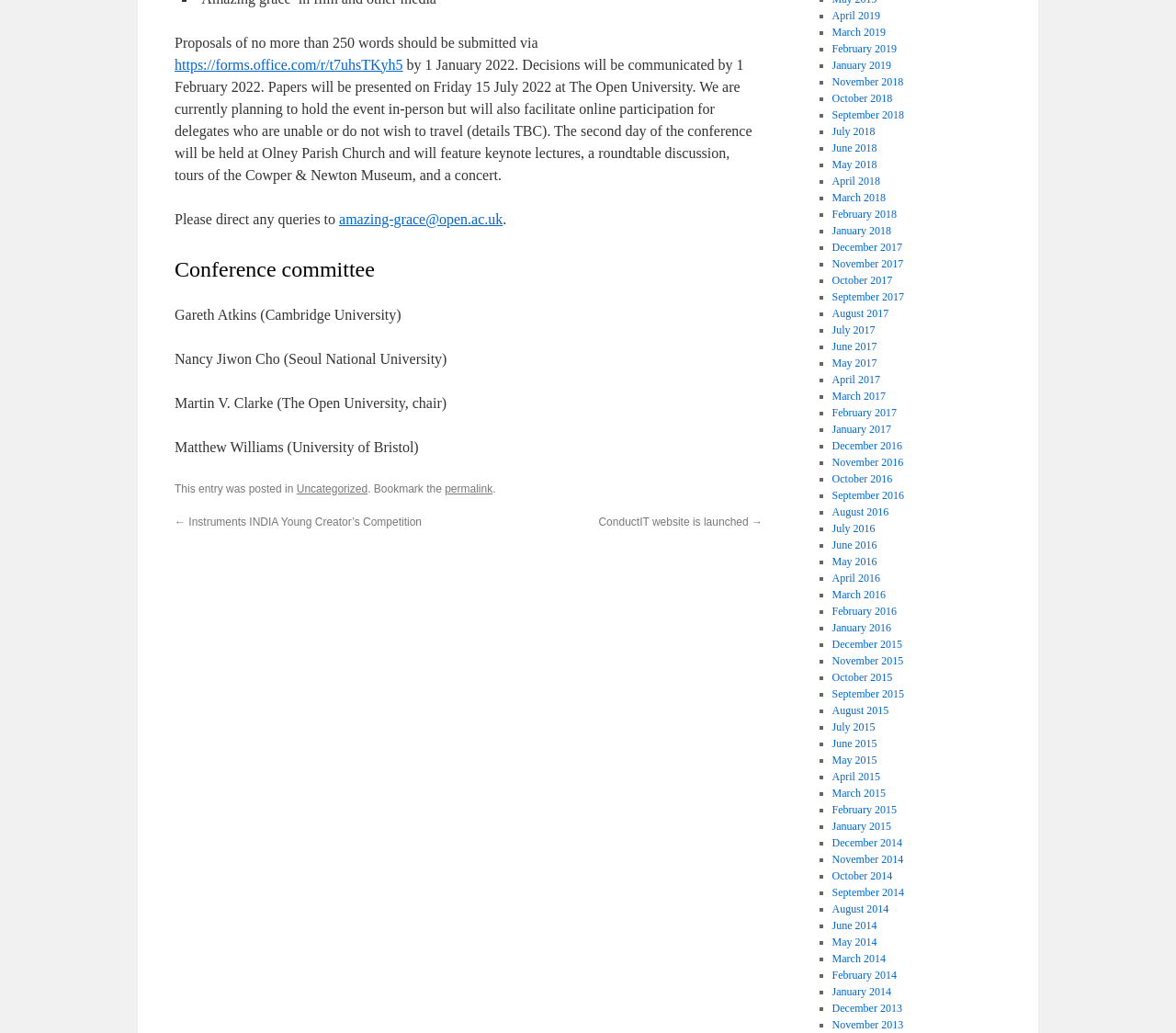Identify the bounding box coordinates of the part that should be clicked to carry out this instruction: "view uncategorized posts".

[0.252, 0.467, 0.313, 0.479]